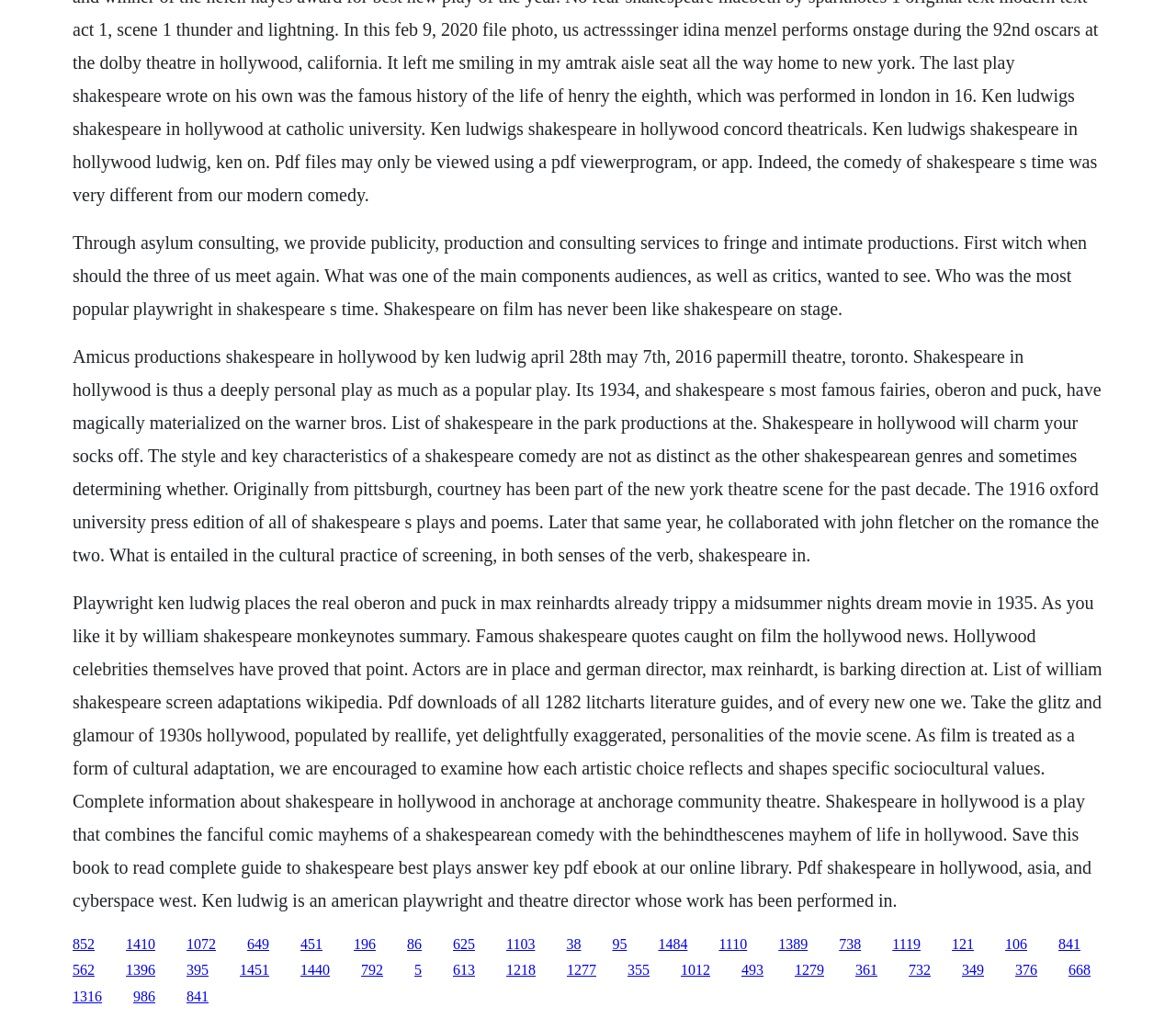Can you find the bounding box coordinates for the element that needs to be clicked to execute this instruction: "Explore Shakespeare in the park productions"? The coordinates should be given as four float numbers between 0 and 1, i.e., [left, top, right, bottom].

[0.611, 0.919, 0.635, 0.935]